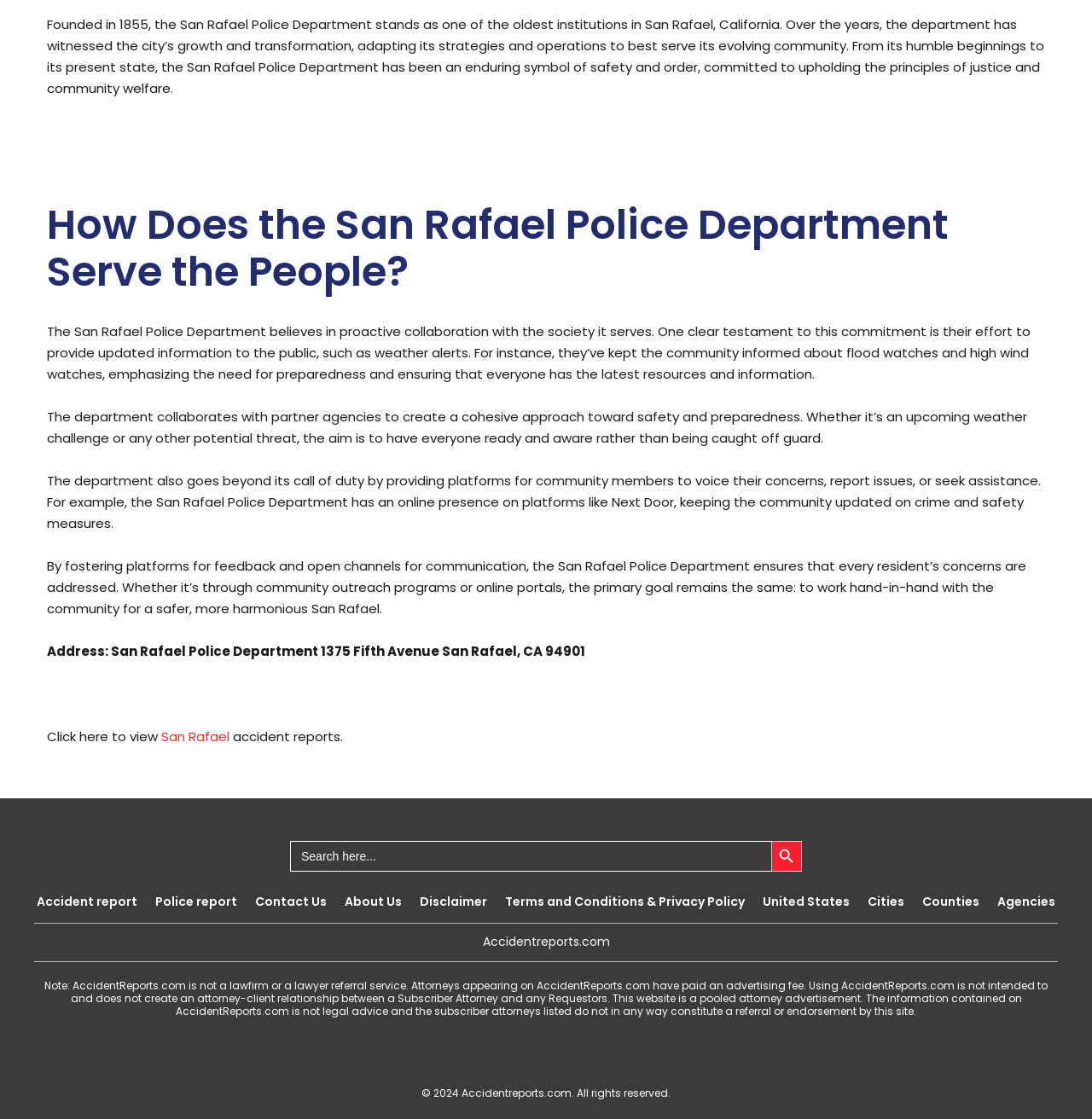Can you provide the bounding box coordinates for the element that should be clicked to implement the instruction: "Click on the 'Future students' link"?

None